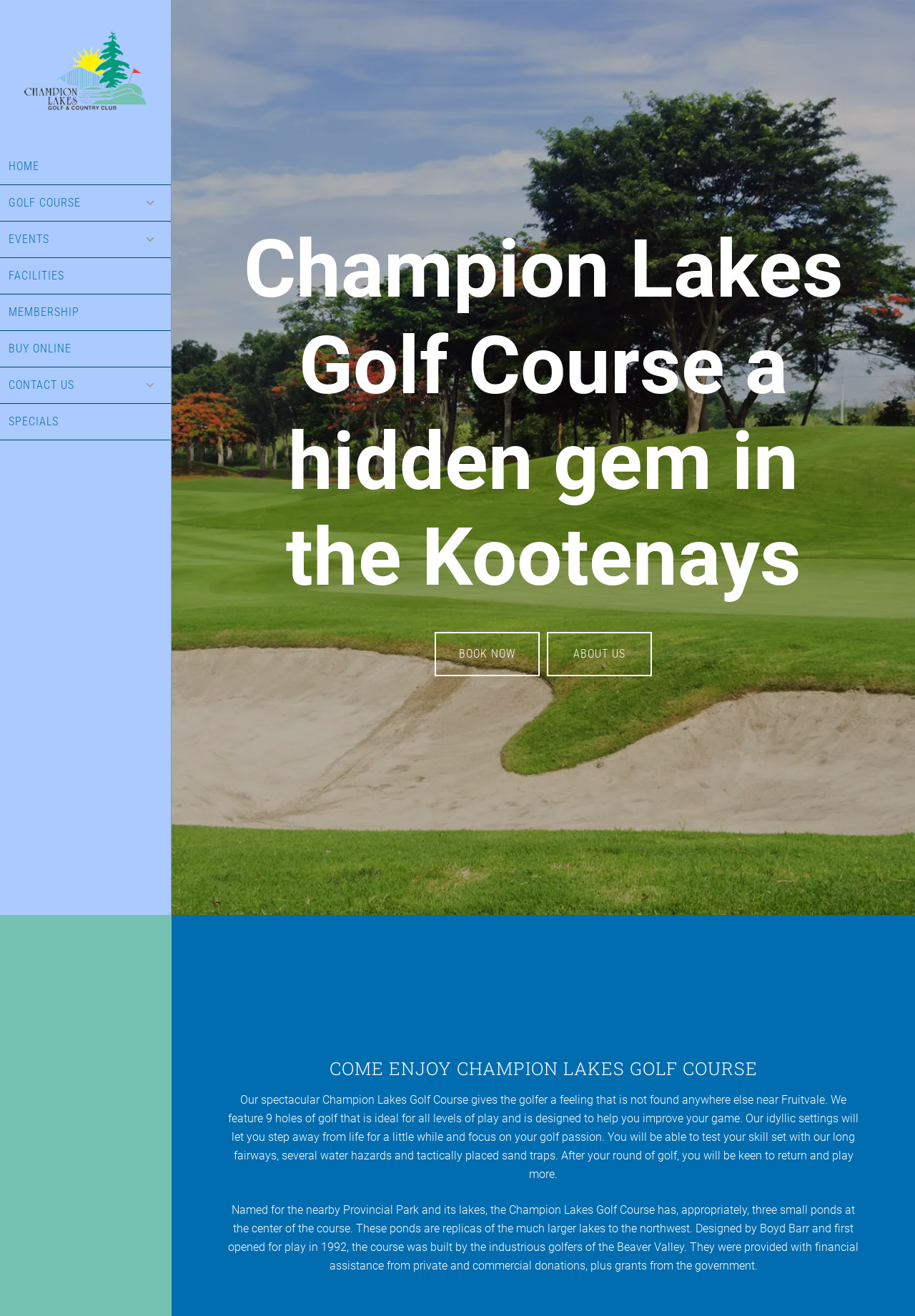Based on the element description "Champion Lakes Golf Course", predict the bounding box coordinates of the UI element.

[0.025, 0.022, 0.162, 0.091]